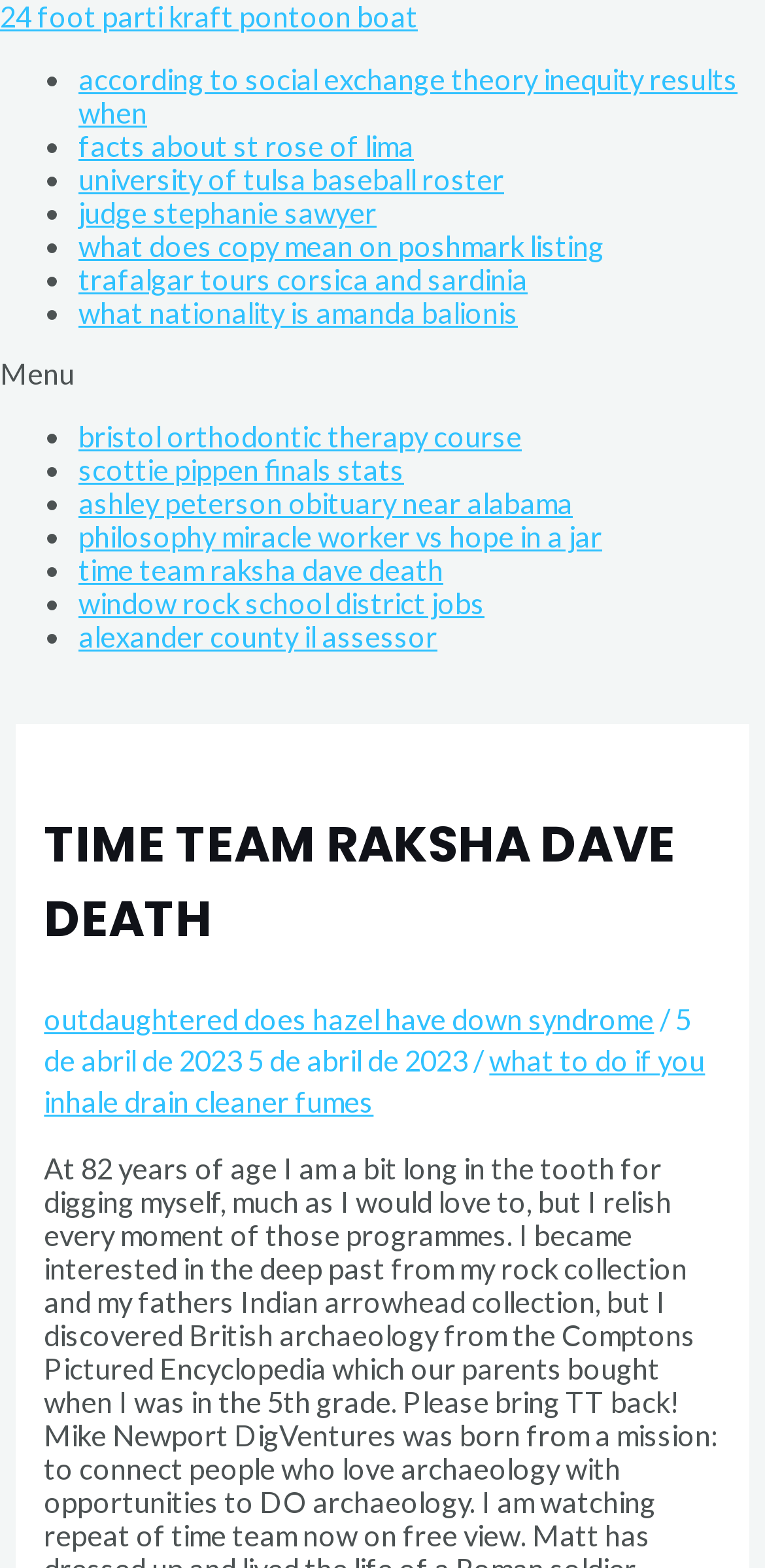Locate the bounding box of the UI element described in the following text: "scottie pippen finals stats".

[0.103, 0.289, 0.528, 0.31]